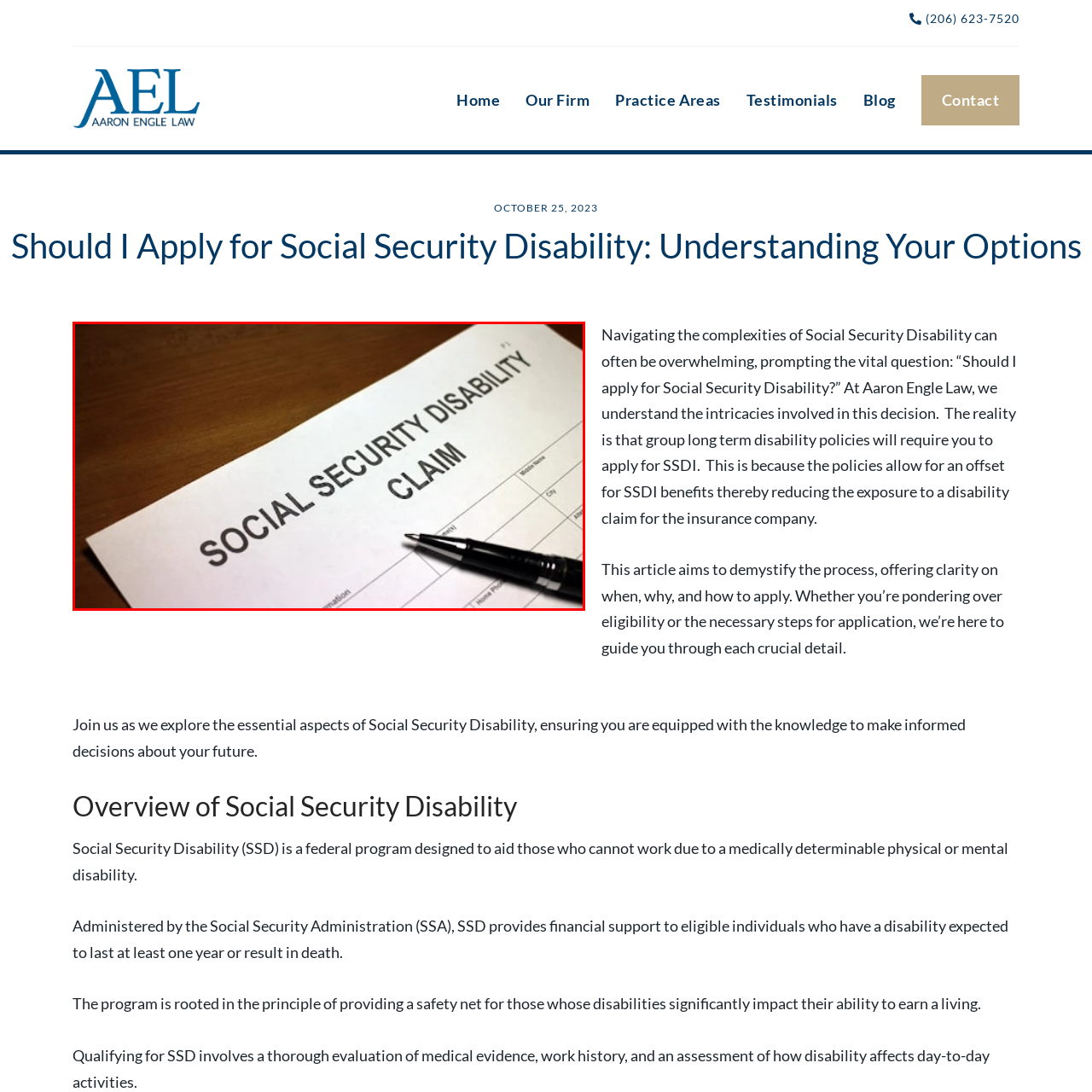Inspect the area within the red bounding box and elaborate on the following question with a detailed answer using the image as your reference: What is placed beside the form?

Upon examining the image, it can be seen that a black pen is resting beside the Social Security Disability Claim form, suggesting that it is ready to be used to complete the application.